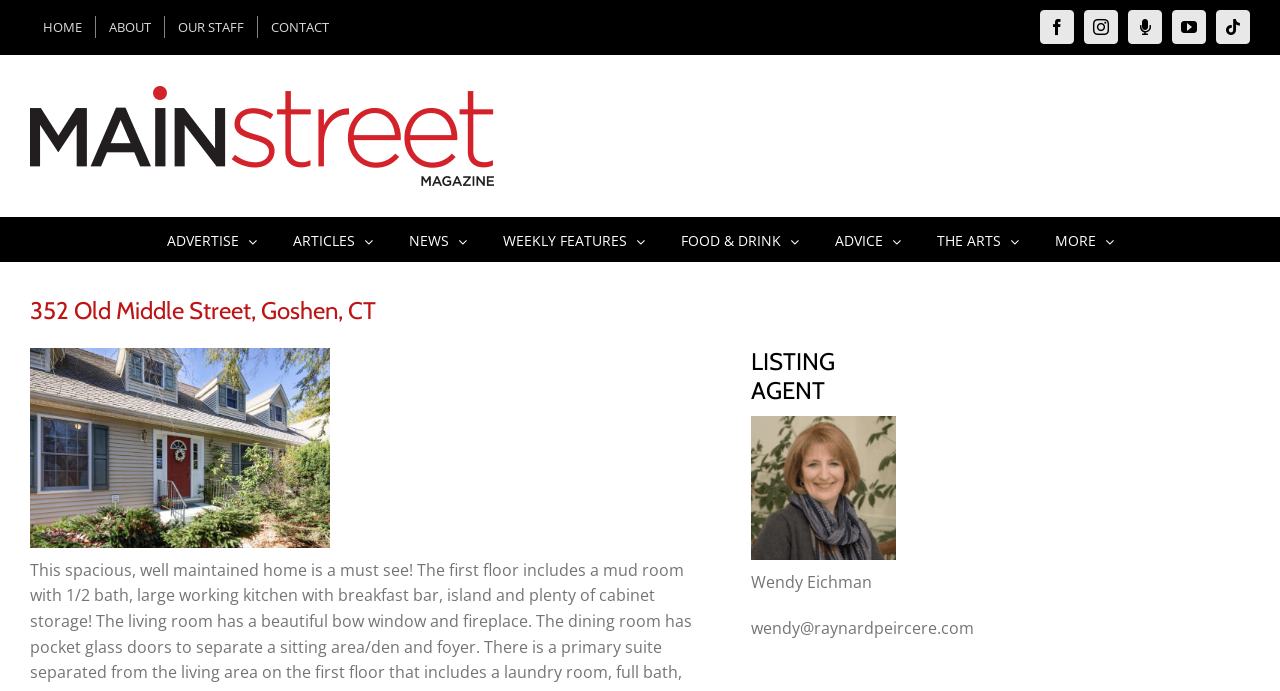Locate the bounding box coordinates of the area you need to click to fulfill this instruction: 'View LISTING AGENT'. The coordinates must be in the form of four float numbers ranging from 0 to 1: [left, top, right, bottom].

[0.586, 0.503, 0.7, 0.587]